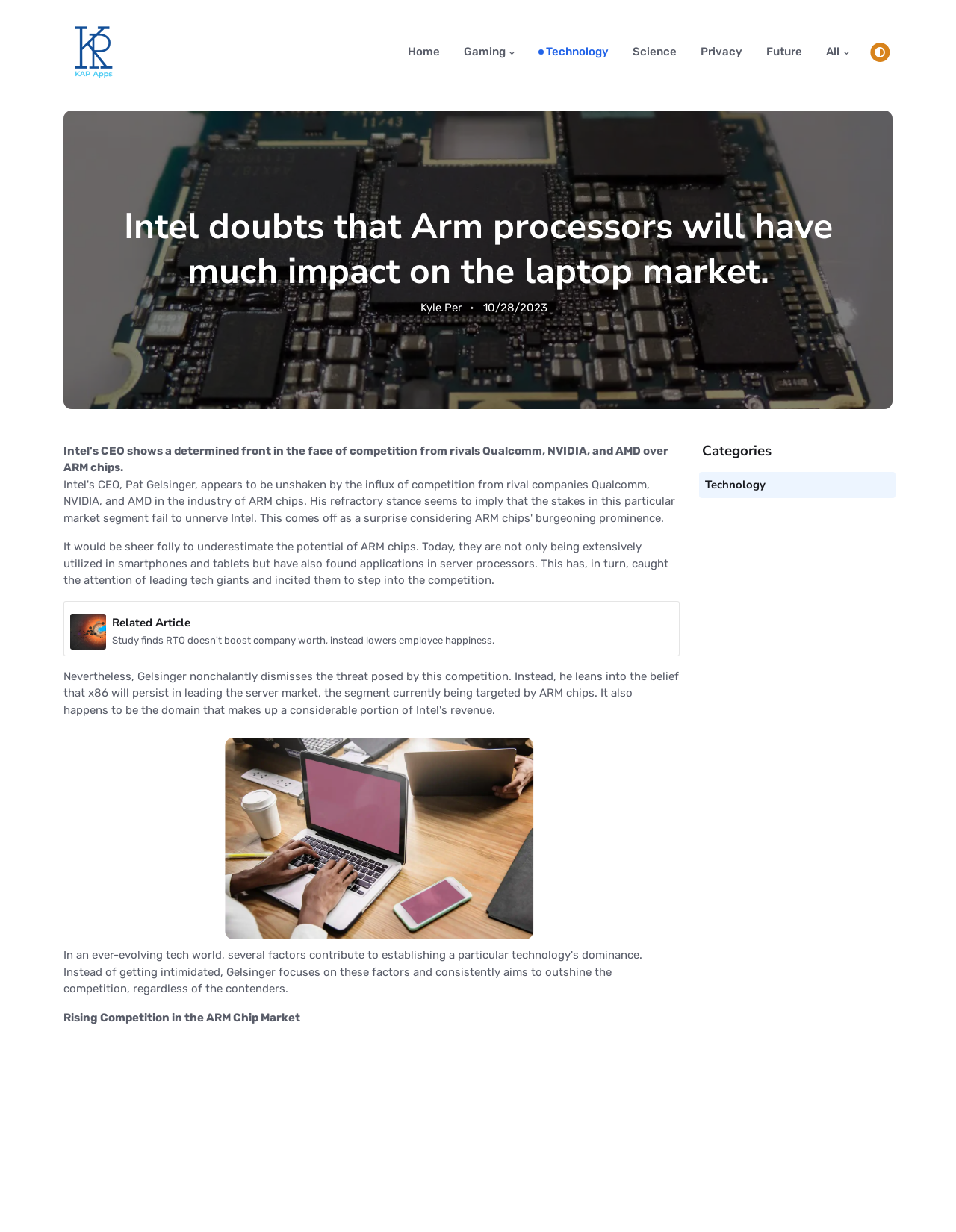Extract the bounding box coordinates for the UI element described by the text: "All". The coordinates should be in the form of [left, top, right, bottom] with values between 0 and 1.

[0.852, 0.015, 0.888, 0.07]